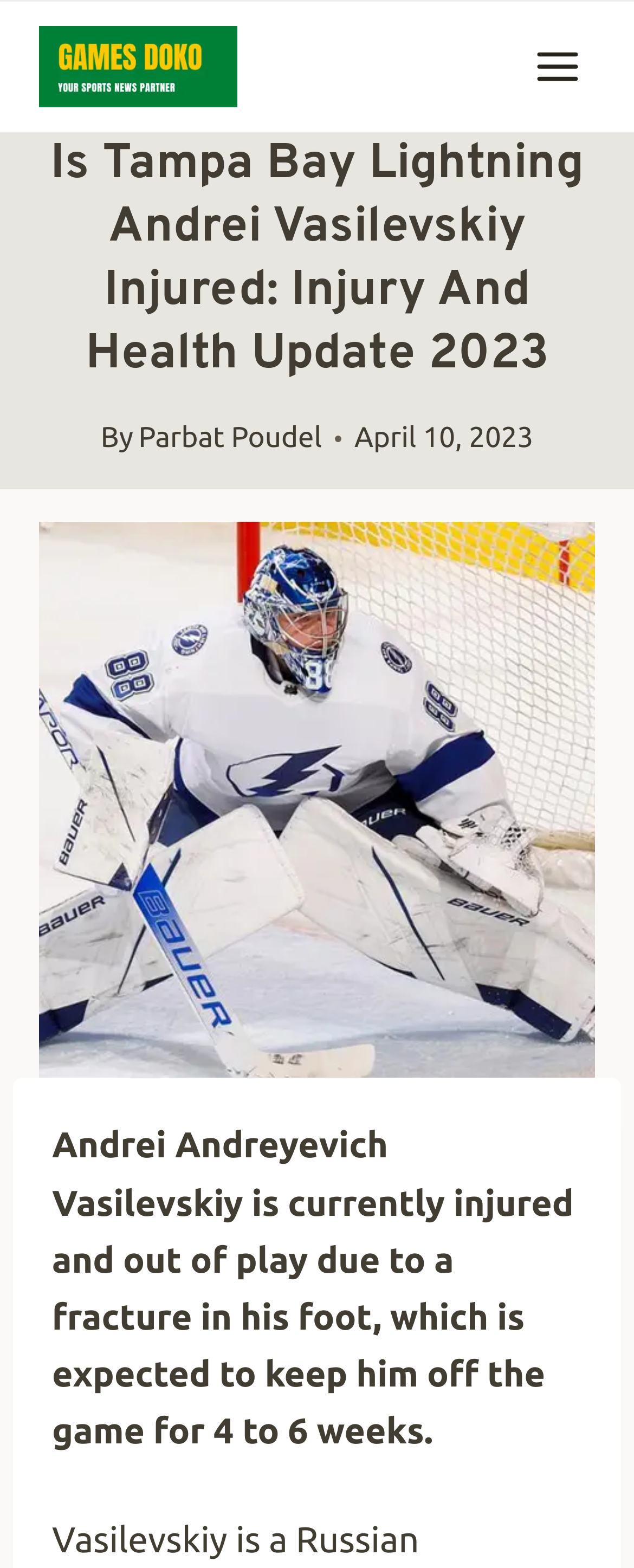Determine and generate the text content of the webpage's headline.

Is Tampa Bay Lightning Andrei Vasilevskiy Injured: Injury And Health Update 2023